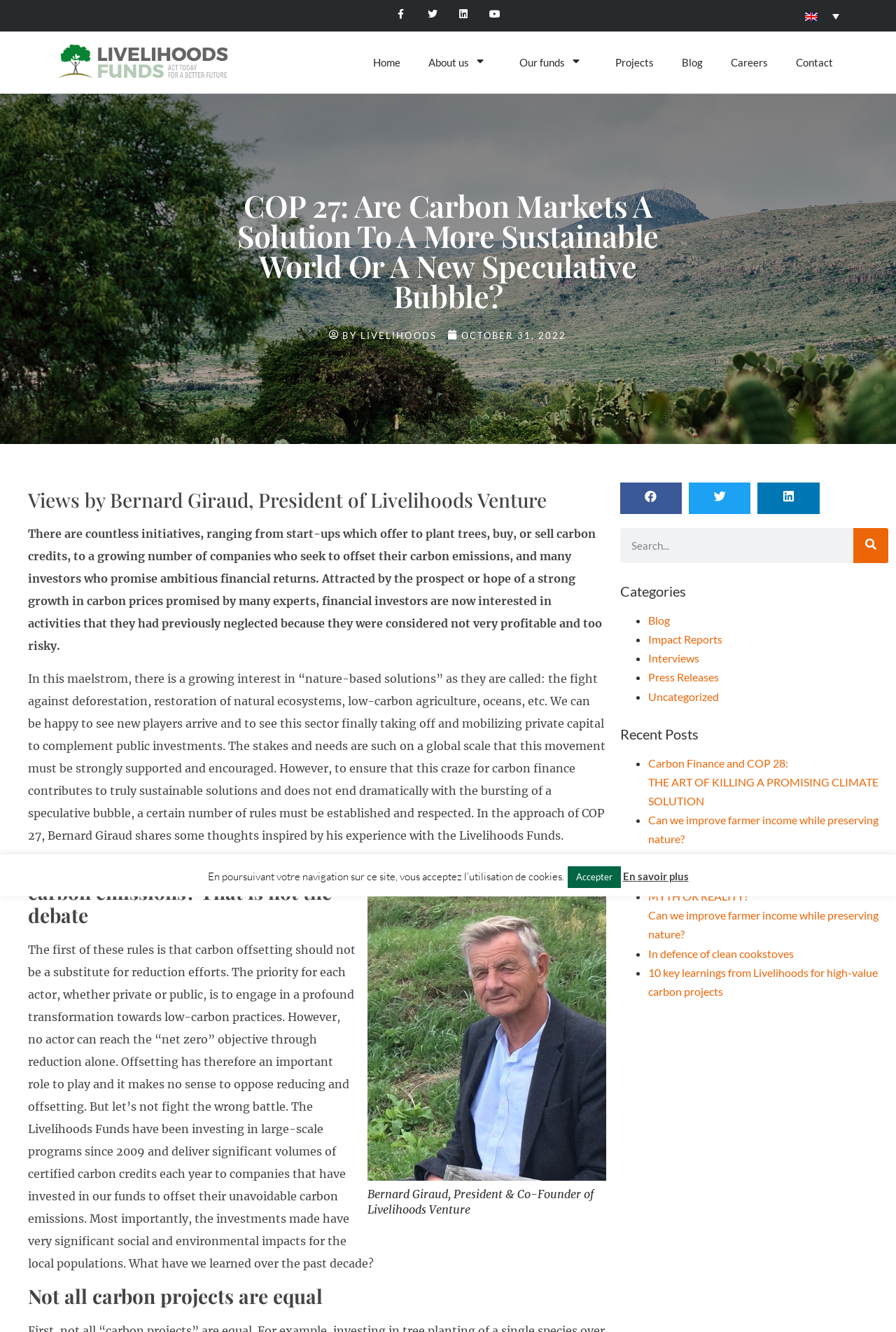Predict the bounding box coordinates for the UI element described as: "aria-label="Share on linkedin"". The coordinates should be four float numbers between 0 and 1, presented as [left, top, right, bottom].

[0.846, 0.362, 0.915, 0.386]